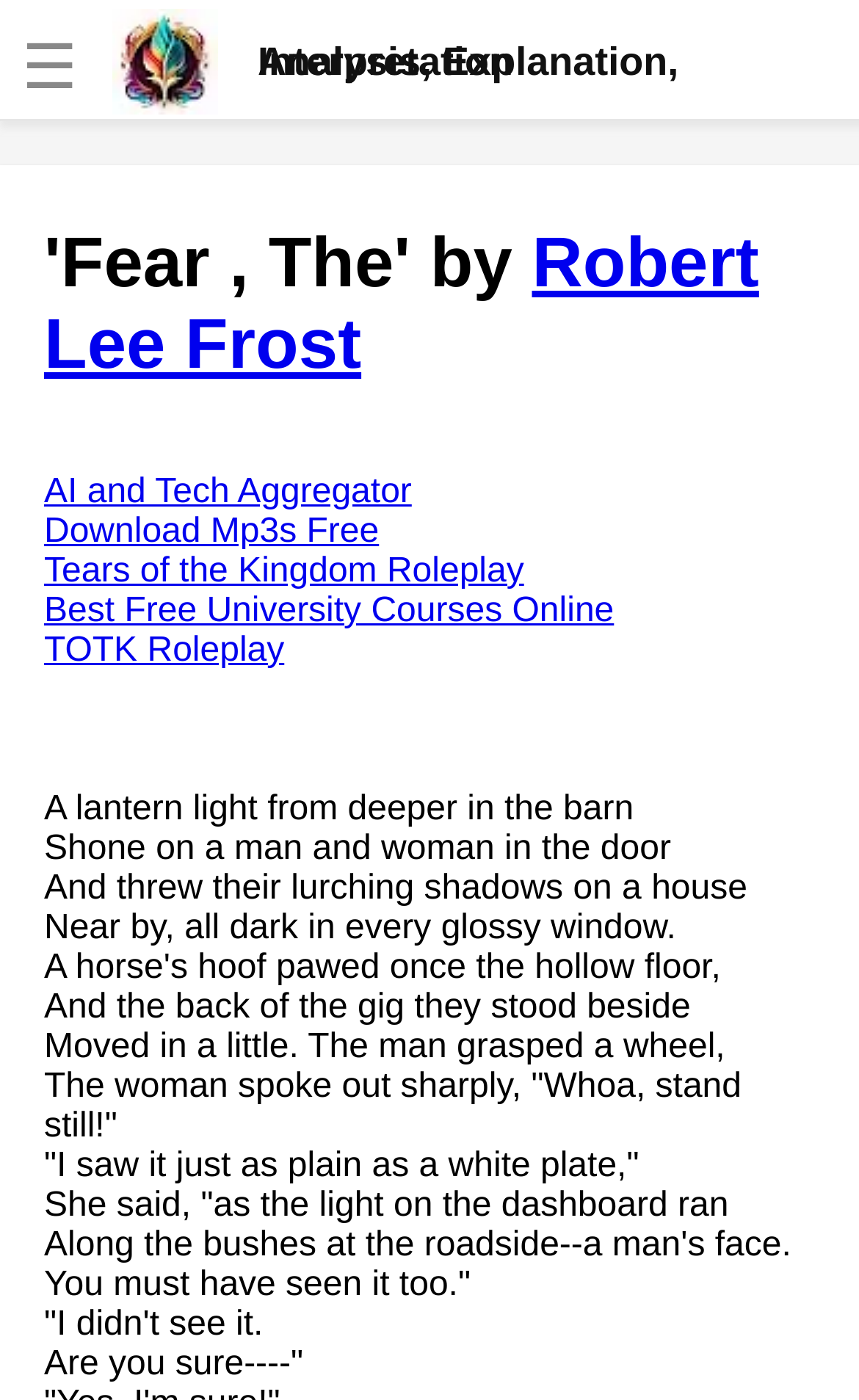Please respond to the question with a concise word or phrase:
How many links are there on the webpage?

19